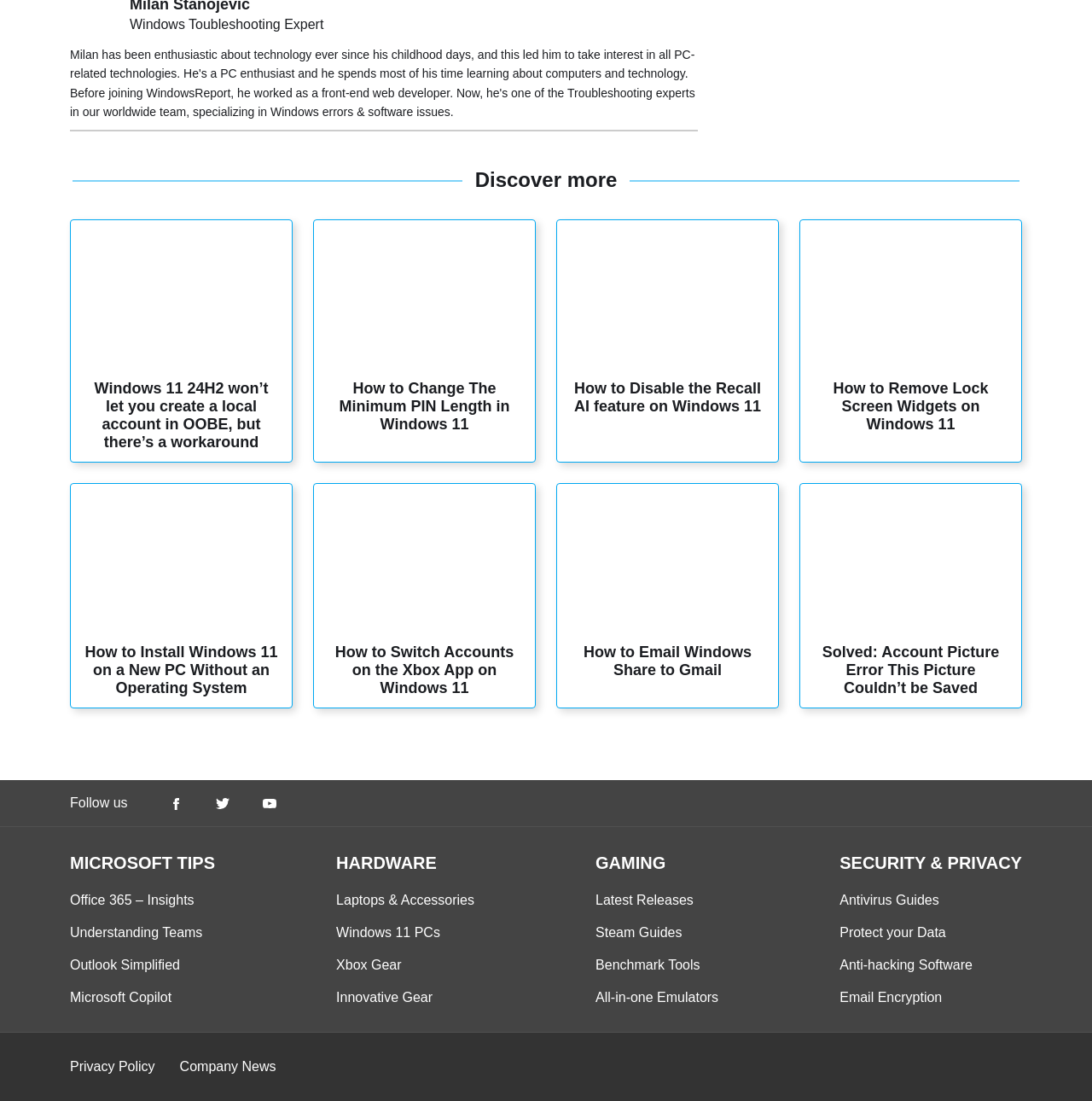How many sections are there on this webpage?
Based on the image, respond with a single word or phrase.

5